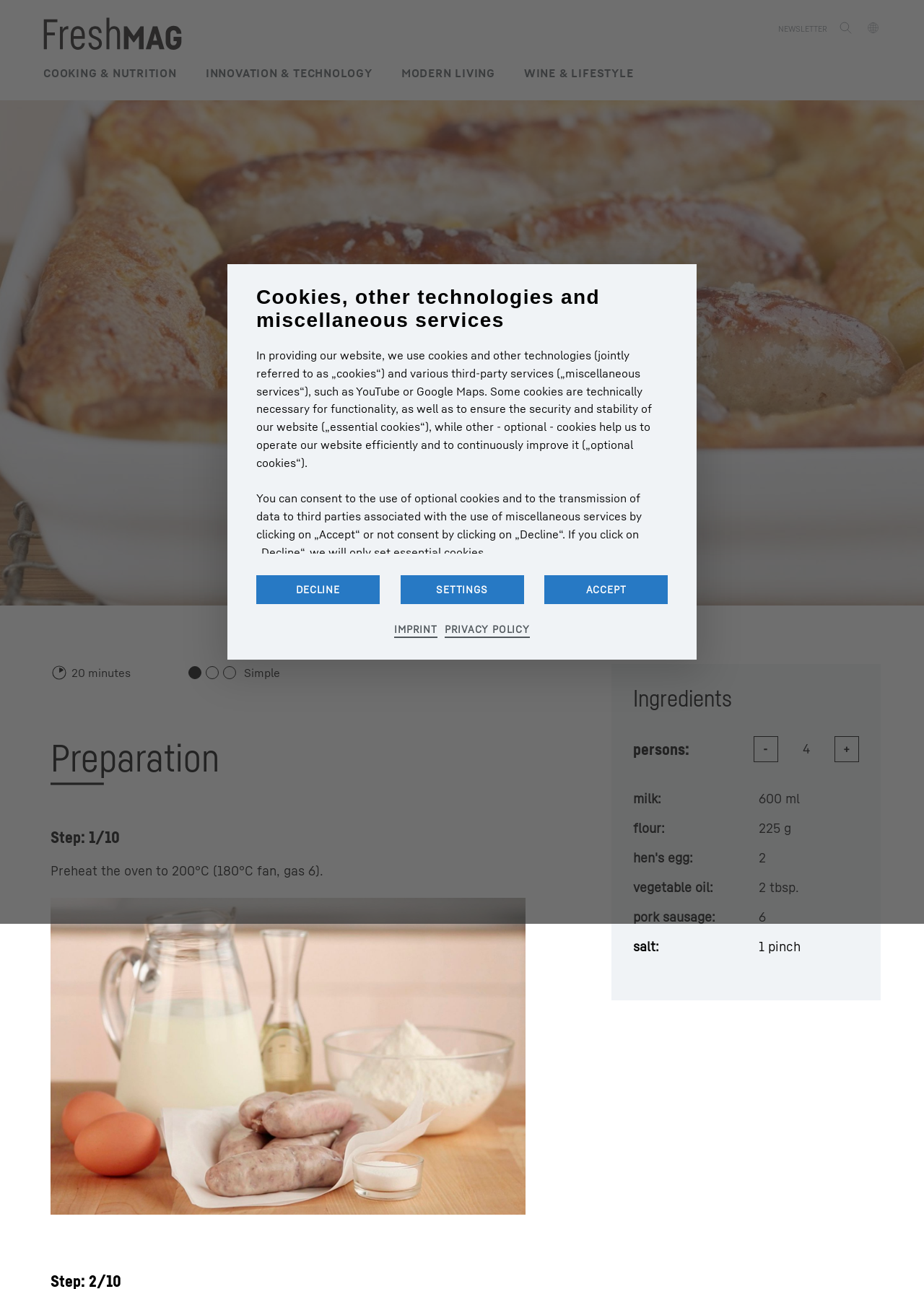Generate a thorough explanation of the webpage's elements.

This webpage is about a pasta dish called "Toad in the hole". At the top, there is a header section with a link to "The magazine for freshness and lifestyle" accompanied by an image, and a newsletter link with an icon. On the right side of the header, there are links to "COOKING & NUTRITION", "INNOVATION & TECHNOLOGY", "MODERN LIVING", and "WINE & LIFESTYLE".

Below the header, there is a main content section with a title "Toad in the hole" and a list of ingredients, including persons, milk, flour, vegetable oil, pork sausage, and salt. The ingredient list is followed by a section with a header "Preparation ---" and a step-by-step guide to preparing the dish, including an image.

On the right side of the main content section, there is a sidebar with a section about cookies, other technologies, and miscellaneous services. This section explains the use of cookies and other technologies on the website and provides options to consent to their use.

At the bottom of the page, there are buttons to "Decline", "Settings", and "Accept" the use of cookies and other technologies, as well as links to "IMPRINT" and "PRIVACY POLICY".